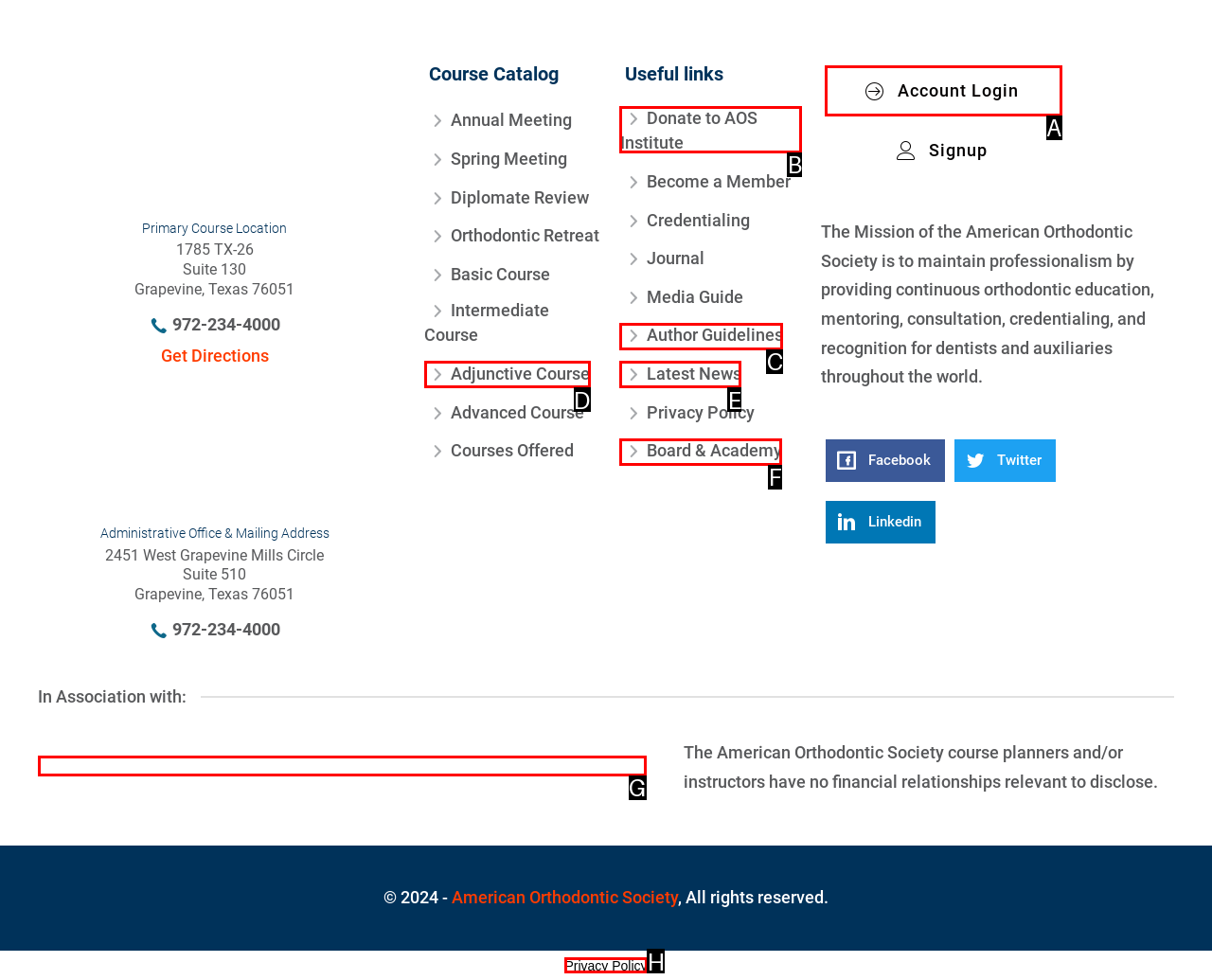Determine the letter of the element you should click to carry out the task: Login to Account
Answer with the letter from the given choices.

A